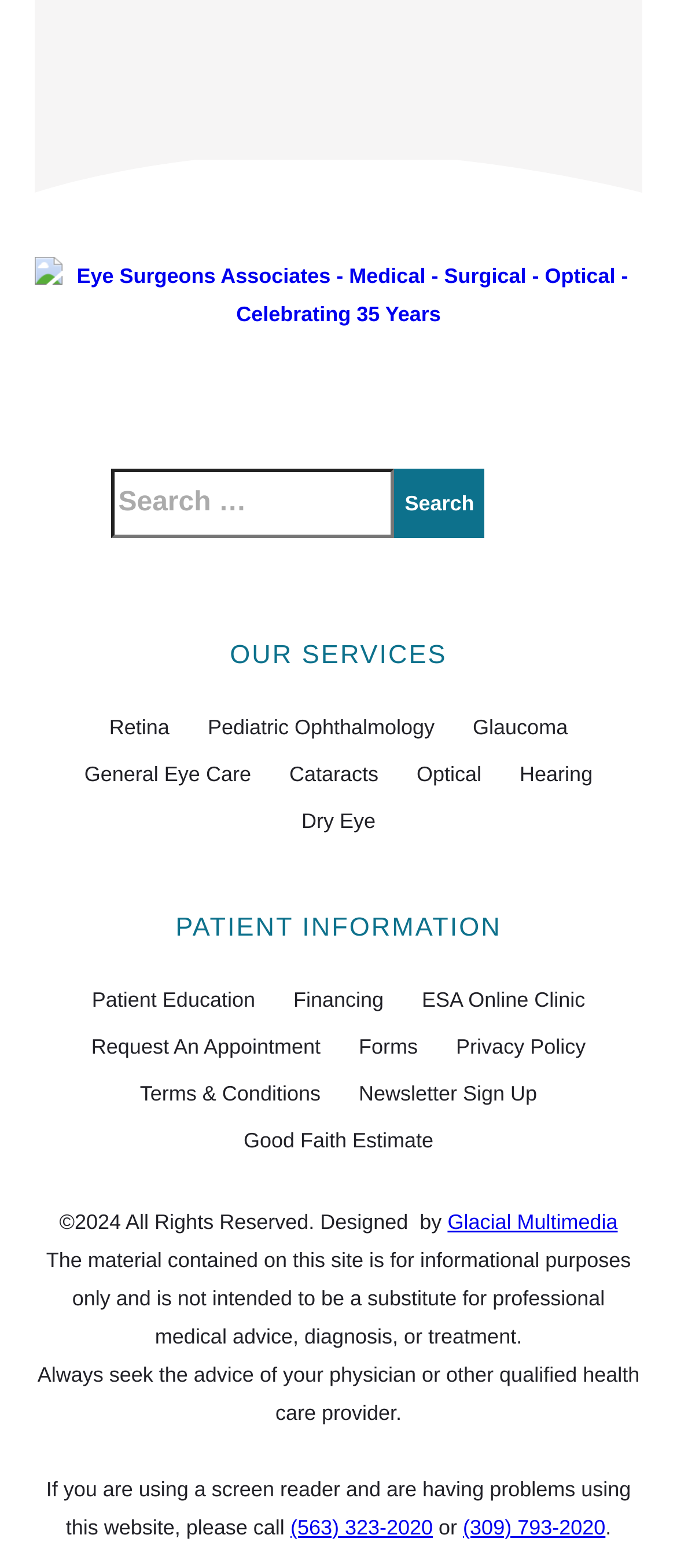Identify the bounding box coordinates of the clickable region necessary to fulfill the following instruction: "Search for something". The bounding box coordinates should be four float numbers between 0 and 1, i.e., [left, top, right, bottom].

[0.164, 0.299, 0.716, 0.343]